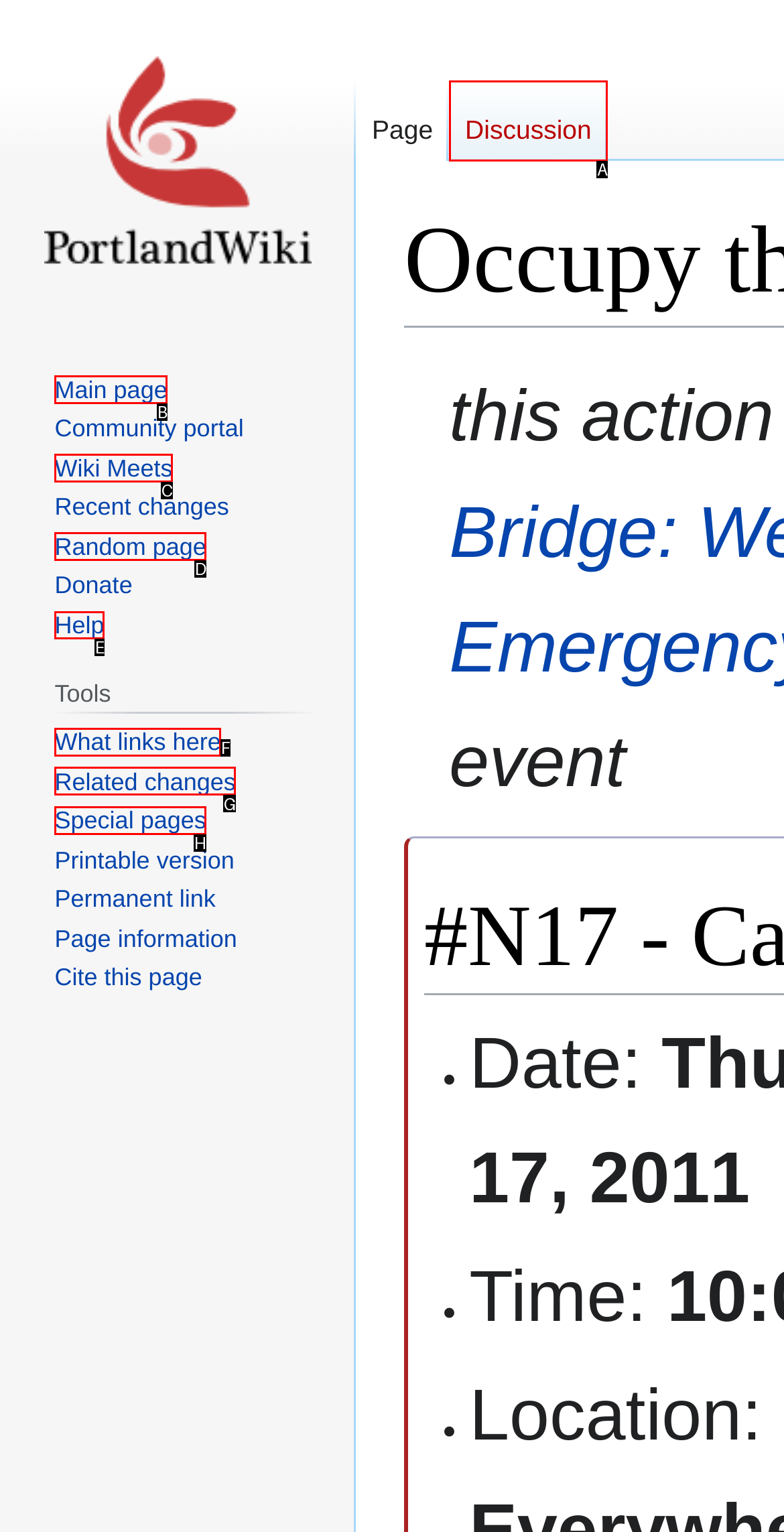Point out the letter of the HTML element you should click on to execute the task: Search for a topic
Reply with the letter from the given options.

None